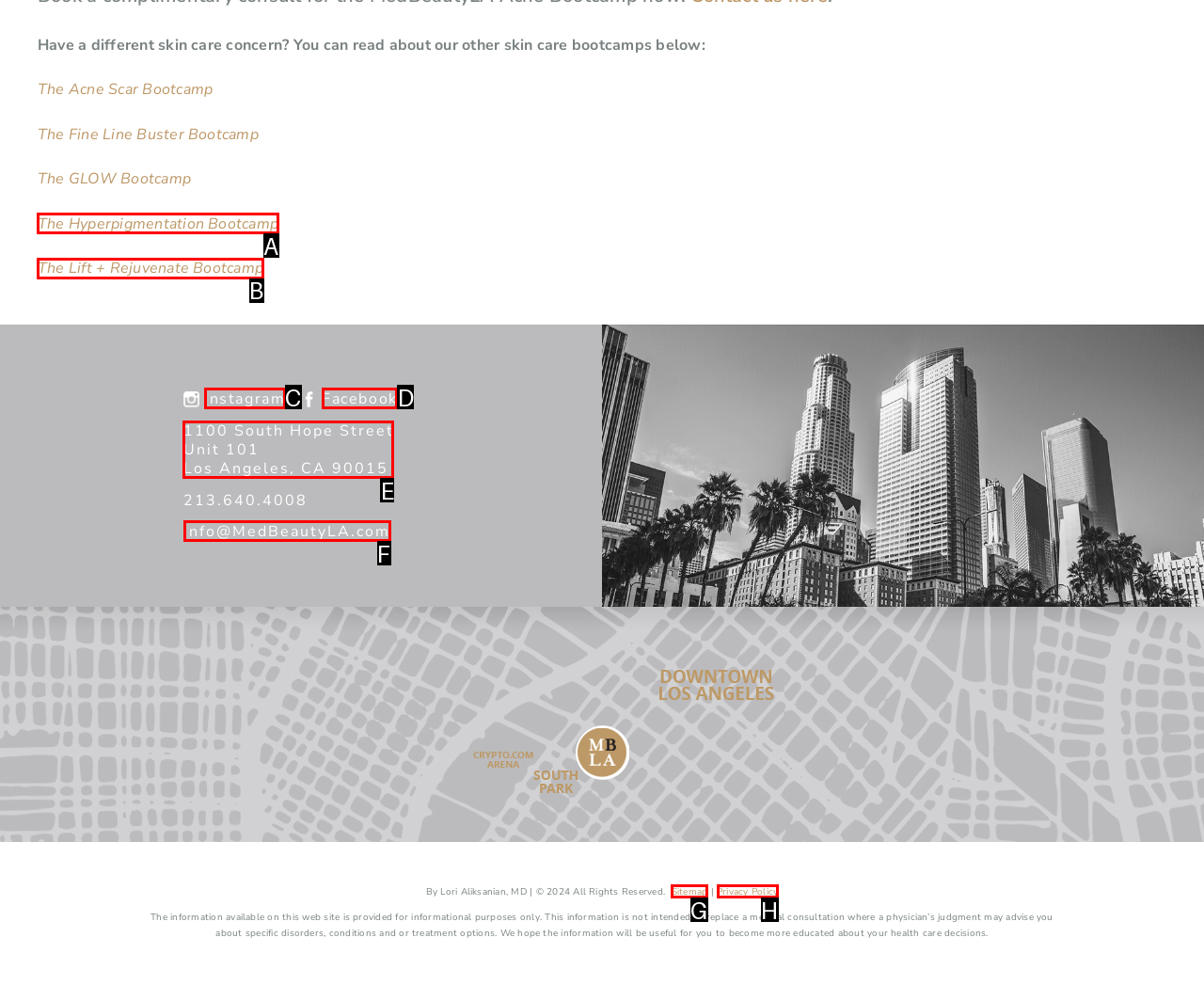Show which HTML element I need to click to perform this task: Login to account Answer with the letter of the correct choice.

None